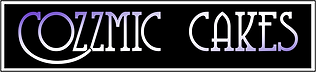Answer the question in a single word or phrase:
What is the purpose of the logo?

To introduce the services